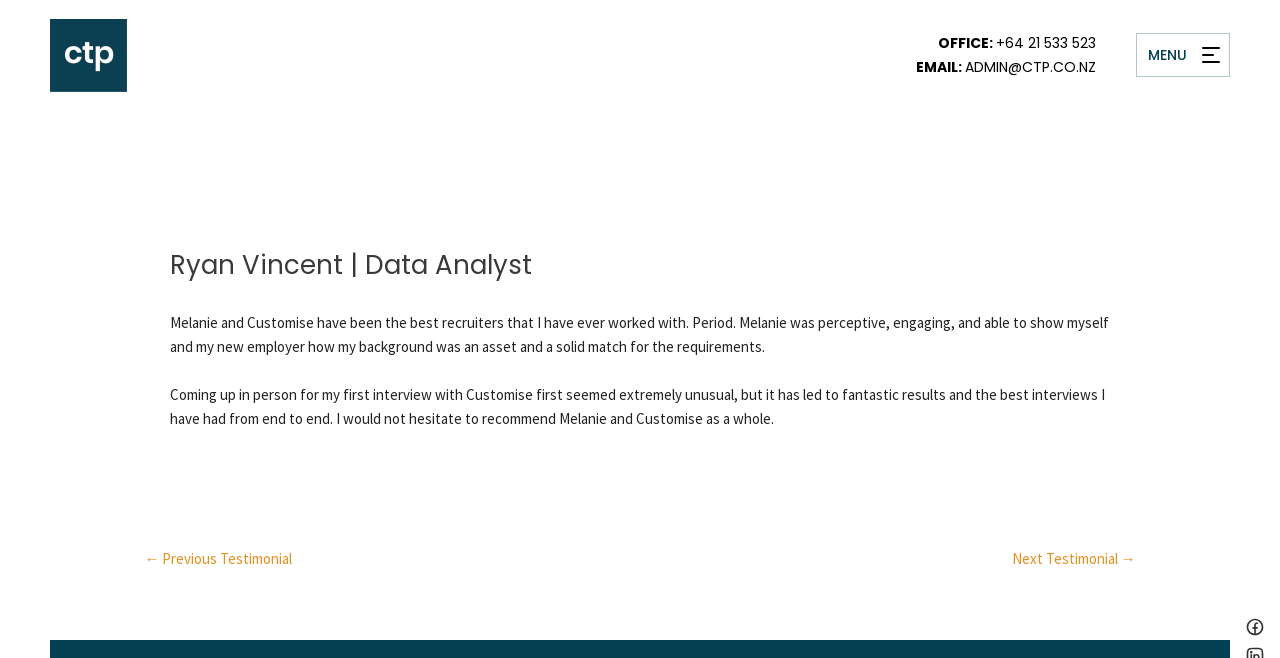Provide the bounding box coordinates of the HTML element this sentence describes: "+64 21 533 523".

[0.778, 0.05, 0.856, 0.081]